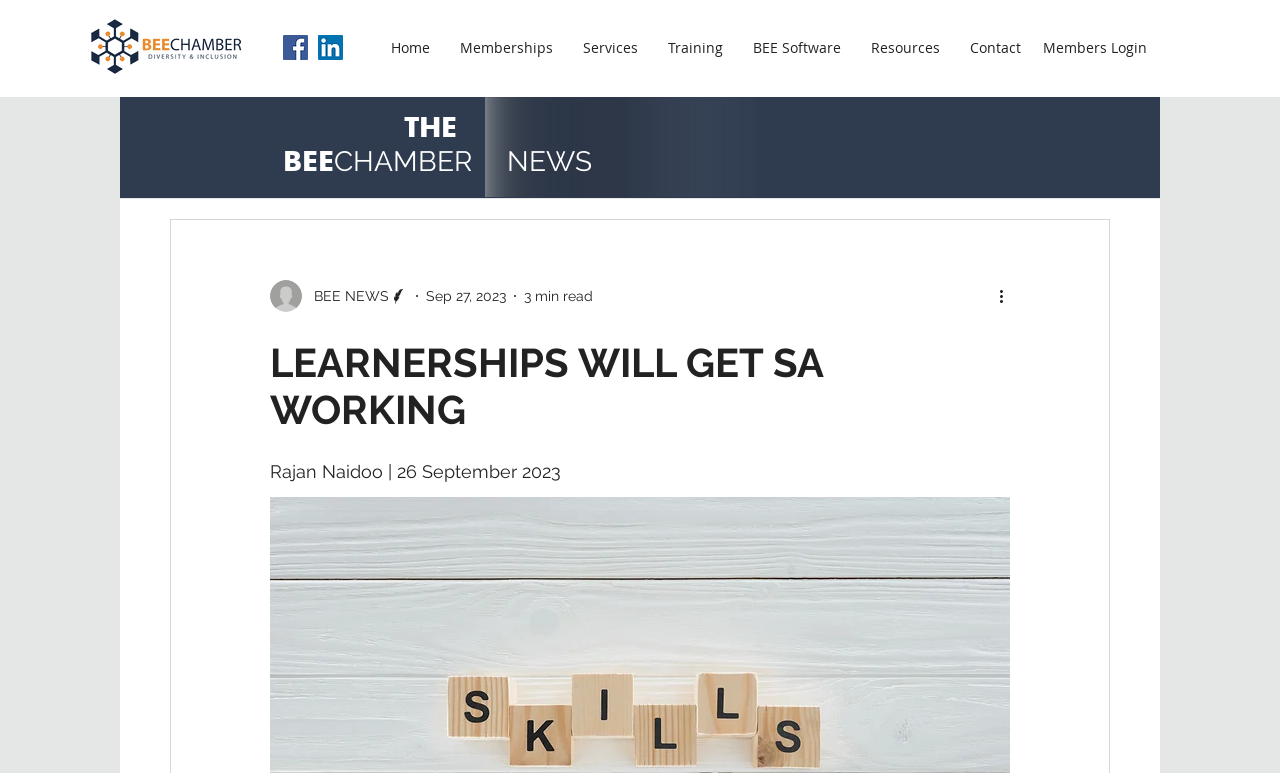Locate the bounding box coordinates of the item that should be clicked to fulfill the instruction: "Click the Facebook link".

[0.221, 0.045, 0.241, 0.078]